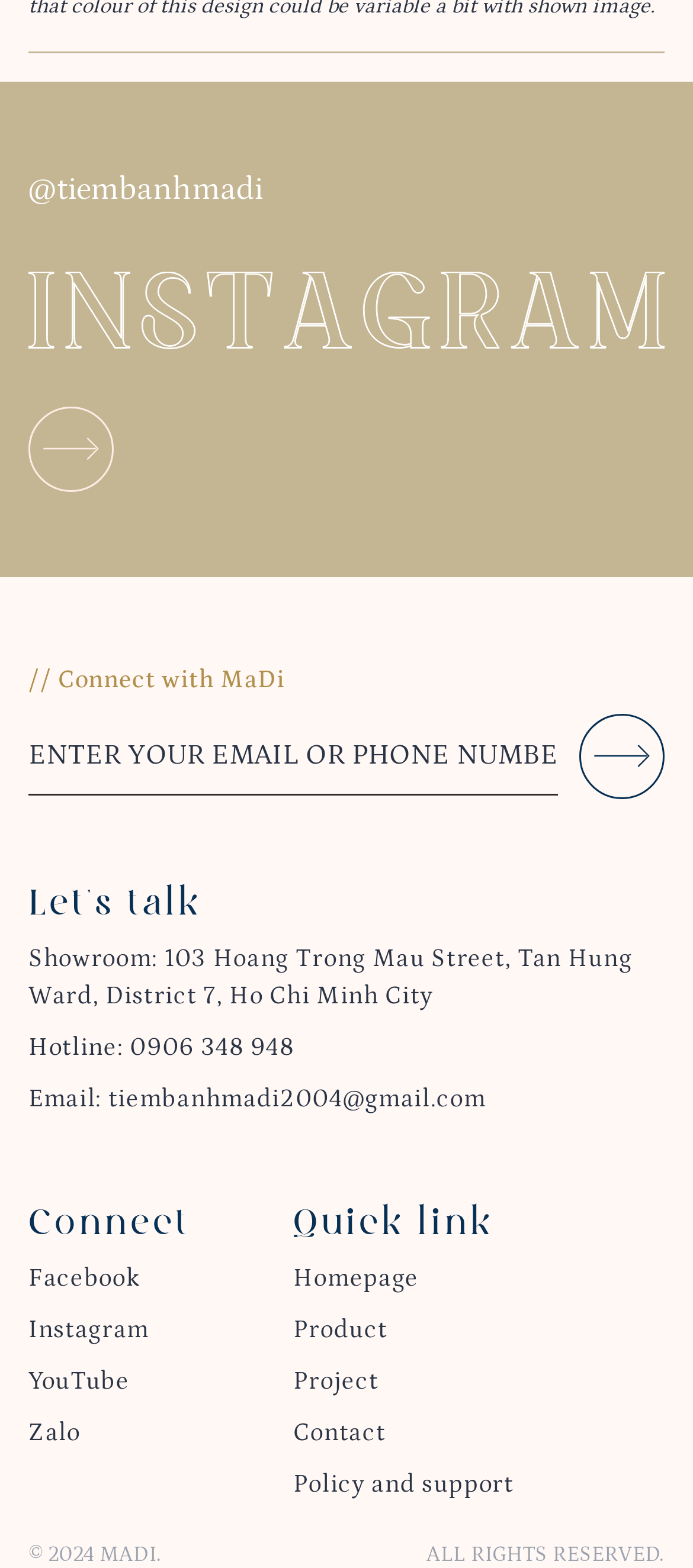Find the bounding box coordinates of the clickable area required to complete the following action: "Visit showroom".

[0.041, 0.602, 0.912, 0.644]